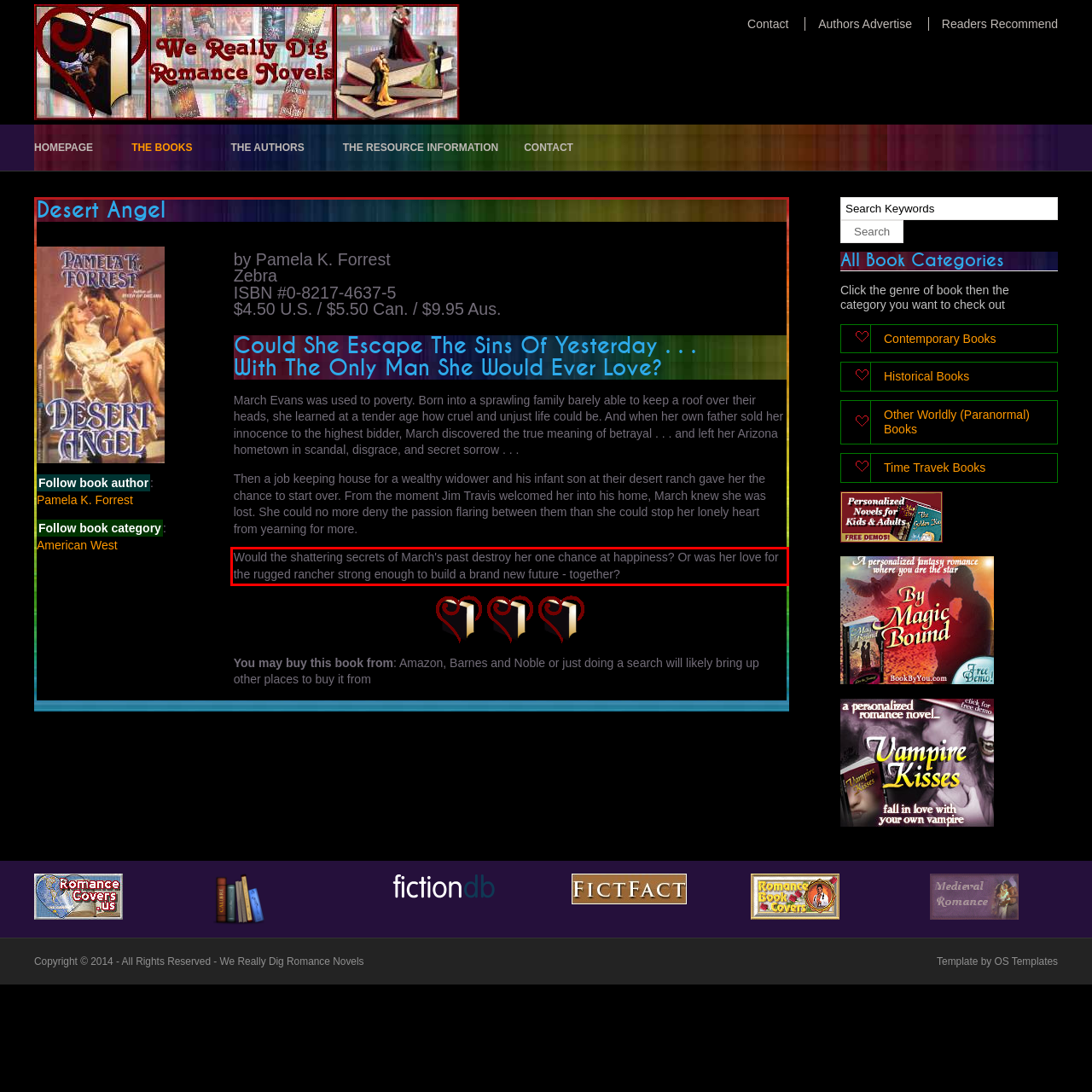You are given a screenshot of a webpage with a UI element highlighted by a red bounding box. Please perform OCR on the text content within this red bounding box.

Would the shattering secrets of March's past destroy her one chance at happiness? Or was her love for the rugged rancher strong enough to build a brand new future - together?